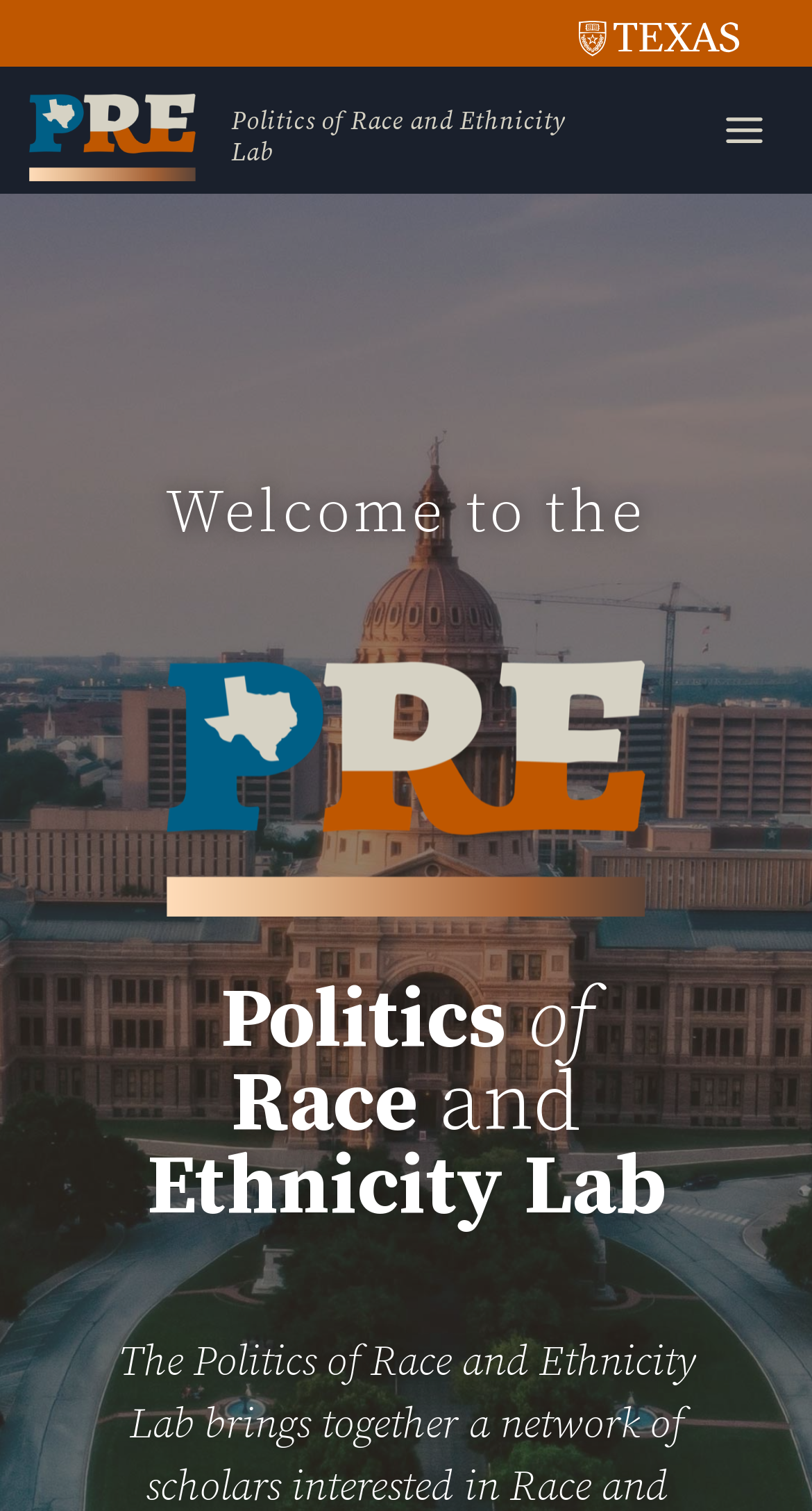How many buttons are there on the webpage?
Refer to the image and respond with a one-word or short-phrase answer.

2